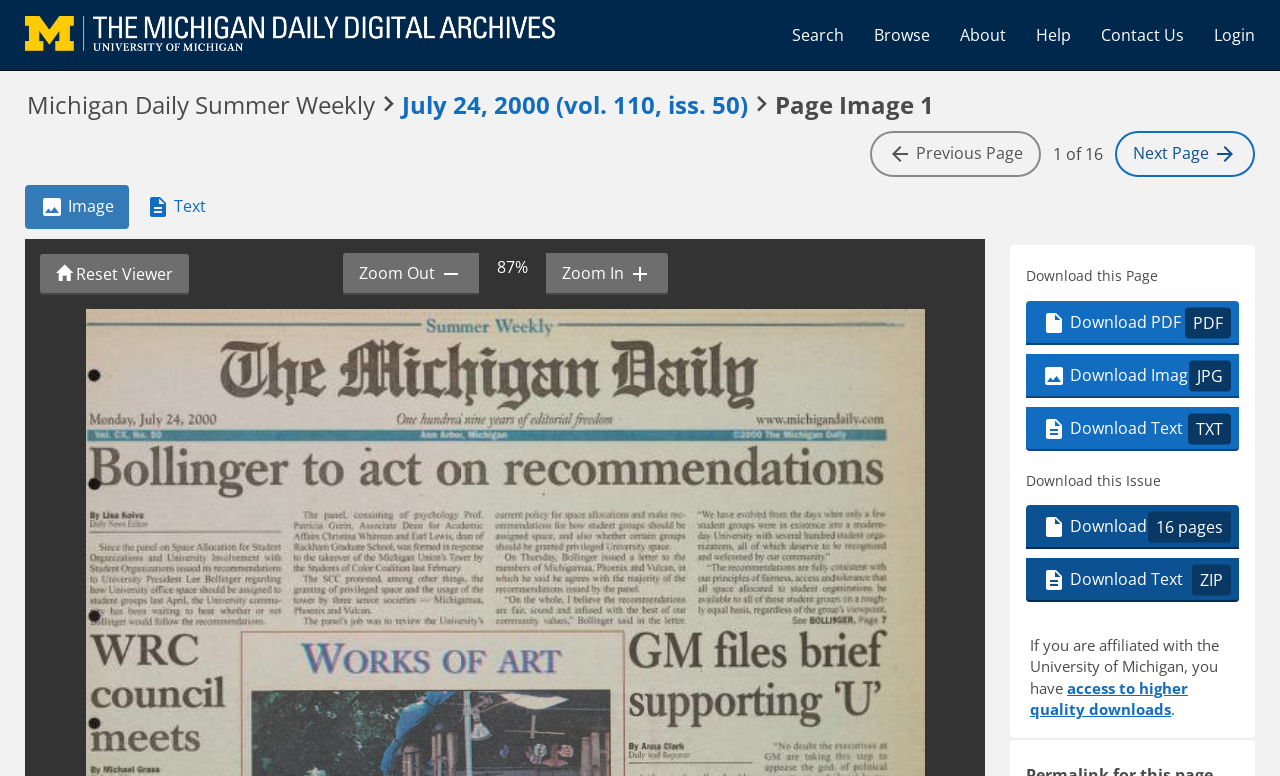Determine the bounding box coordinates of the region that needs to be clicked to achieve the task: "View the next page".

[0.871, 0.169, 0.98, 0.228]